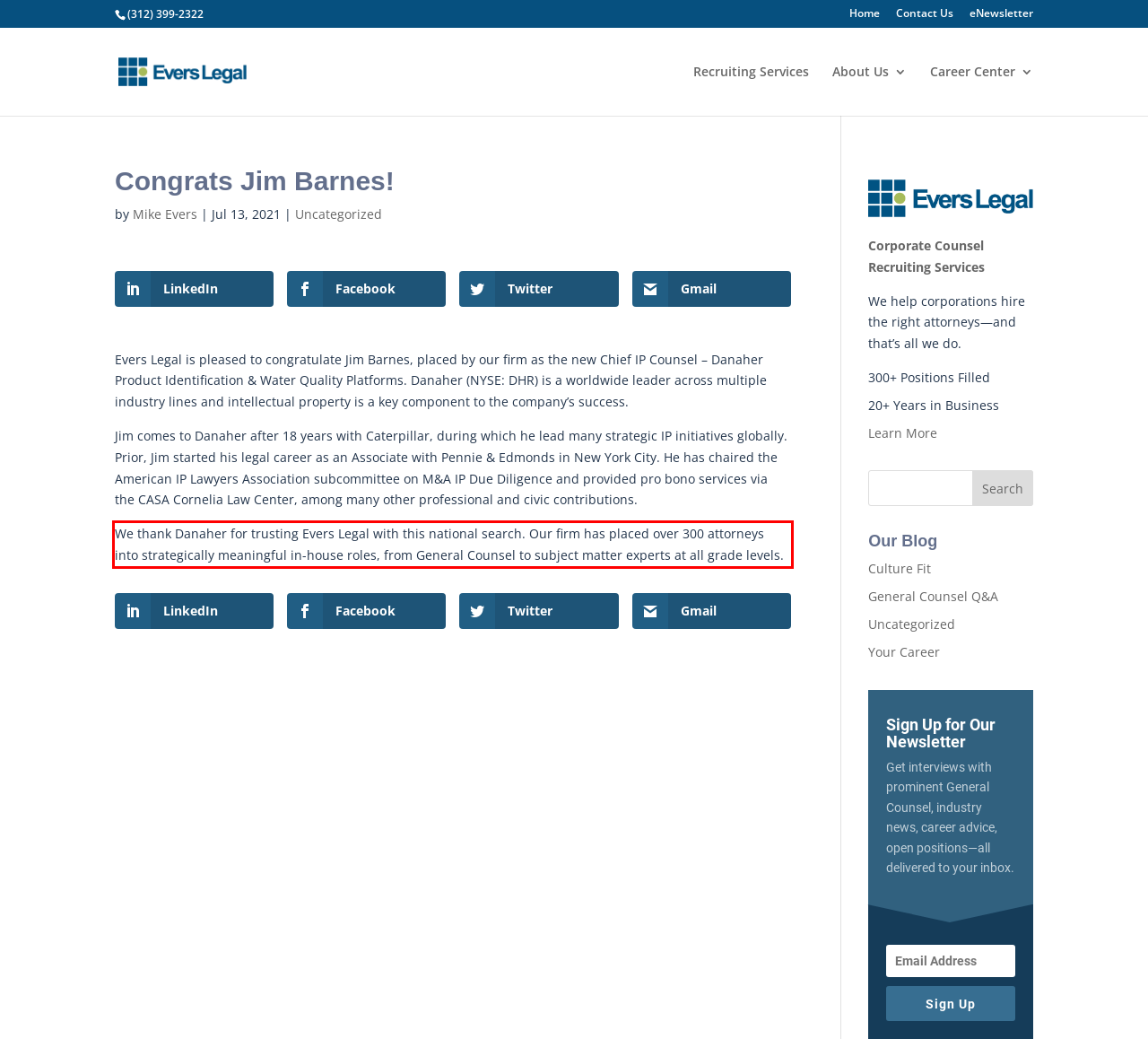From the provided screenshot, extract the text content that is enclosed within the red bounding box.

We thank Danaher for trusting Evers Legal with this national search. Our firm has placed over 300 attorneys into strategically meaningful in-house roles, from General Counsel to subject matter experts at all grade levels.